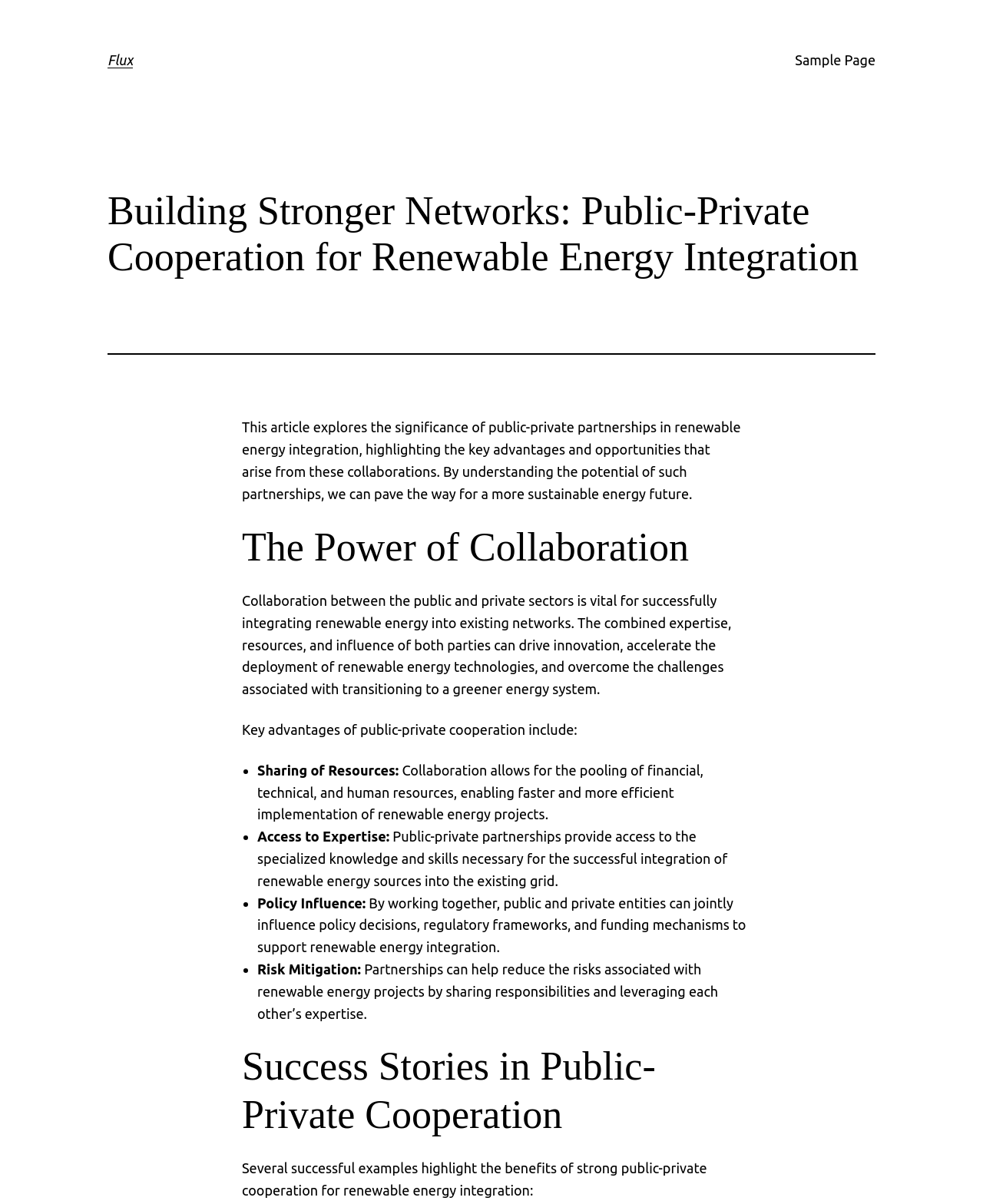Create a detailed narrative of the webpage’s visual and textual elements.

The webpage is about "Building Stronger Networks: Public-Private Cooperation for Renewable Energy Integration" and is titled "Flux". At the top, there is a heading "Flux" and a link with the same text. To the right of the heading, there is a menu with a link to a "Sample Page". 

Below the heading, there is a main title "Building Stronger Networks: Public-Private Cooperation for Renewable Energy Integration" followed by a horizontal separator. 

The main content of the webpage is divided into sections. The first section starts with a paragraph of text that introduces the significance of public-private partnerships in renewable energy integration. Below this paragraph, there is a heading "The Power of Collaboration" followed by another paragraph that explains the importance of collaboration between the public and private sectors. 

The next section lists the key advantages of public-private cooperation, including sharing of resources, access to expertise, policy influence, and risk mitigation. Each advantage is marked with a bullet point and is accompanied by a brief description. 

Finally, there is a section titled "Success Stories in Public-Private Cooperation" that highlights several successful examples of public-private cooperation for renewable energy integration.